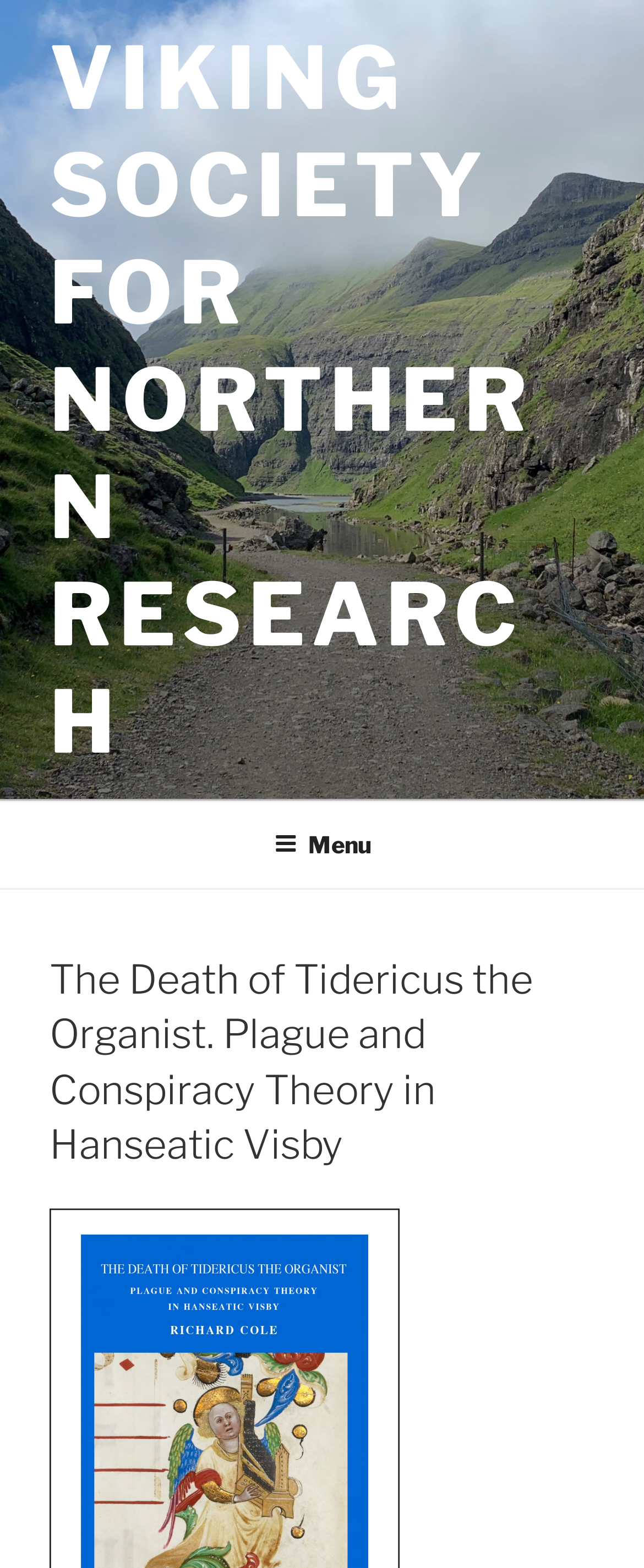Find and provide the bounding box coordinates for the UI element described here: "Viking Society for Northern Research". The coordinates should be given as four float numbers between 0 and 1: [left, top, right, bottom].

[0.077, 0.017, 0.829, 0.494]